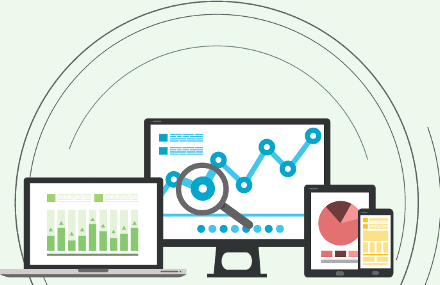Thoroughly describe everything you see in the image.

The image showcases a modern digital analysis environment, featuring three devices: a laptop, a desktop monitor, and a tablet, all displaying various forms of data visualization. The laptop on the left presents a series of green and gray bar charts, suggesting a detailed examination of quantitative data. The central monitor displays a trend line graph with prominent blue data points, accompanied by a zoomed-in magnifying glass, indicating an in-depth analysis of performance metrics. On the right, the tablet exhibits a circular pie chart in warm colors, hinting at the distribution of data segments. The overall design is complemented by subtle circular lines in the background, reinforcing the concept of connectivity and comprehensive data analysis in the digital age. This illustration encapsulates the theme of the expert help available for data analysis projects, promoting efficiency and clarity in research methodologies.